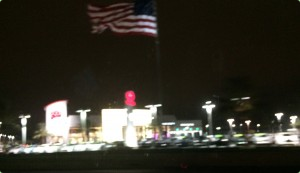Describe all significant details and elements found in the image.

The image captures a nighttime scene featuring a large American flag illuminated by lights, waving majestically against the dark sky. In the foreground, various brightly lit commercial establishments can be seen, with prominent signage, including a recognizable red logo, likely indicating a fast-food restaurant. The vibrant array of lights creates a lively atmosphere, showcasing the bustling environment typical of urban American landscapes. The illuminated vehicles parked in front of the establishments further enhance the sense of activity in the setting, emphasizing the blend of Americana, convenience, and community often found in places like Orlando, Florida.